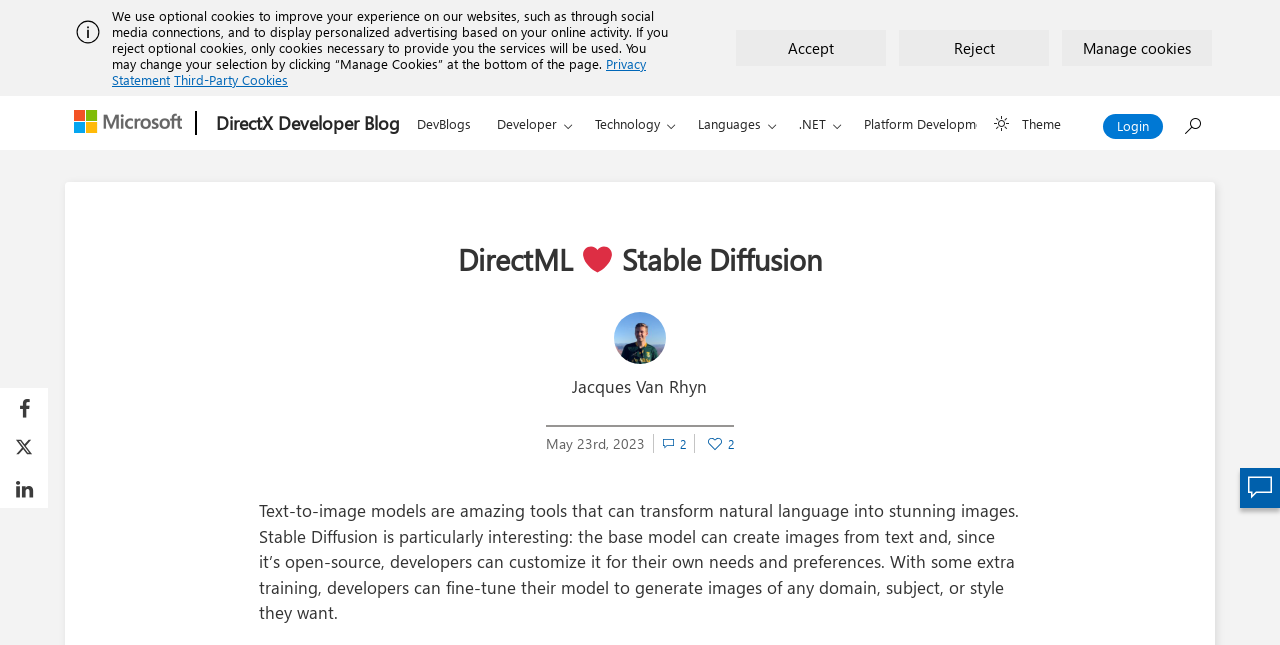Who is the author of this blog post?
Craft a detailed and extensive response to the question.

I found the author's name by looking at the static text element that appears below the main heading, which says 'Jacques Van Rhyn'. This suggests that Jacques Van Rhyn is the author of this blog post.